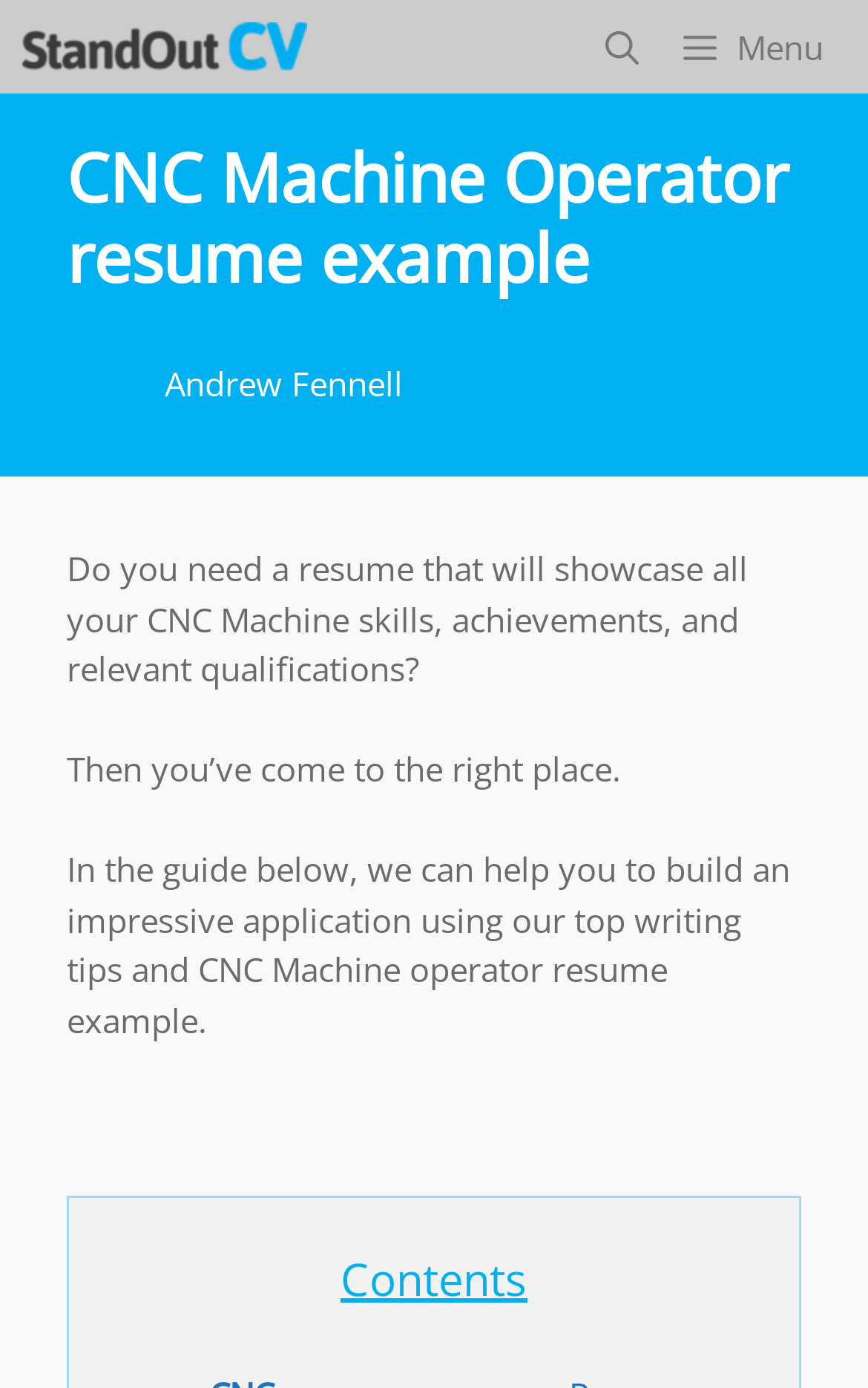What is the name of the company or service mentioned?
Answer the question in a detailed and comprehensive manner.

The name of the company or service mentioned is StandOut CV, which is linked to an image with the same name, suggesting it might be a resume-building service or company.